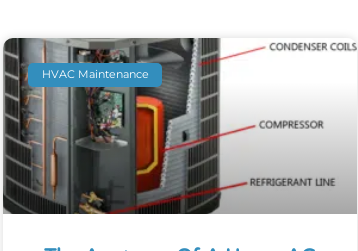What is the purpose of the article 'The Anatomy Of A Home AC System'?
Observe the image and answer the question with a one-word or short phrase response.

Educating homeowners